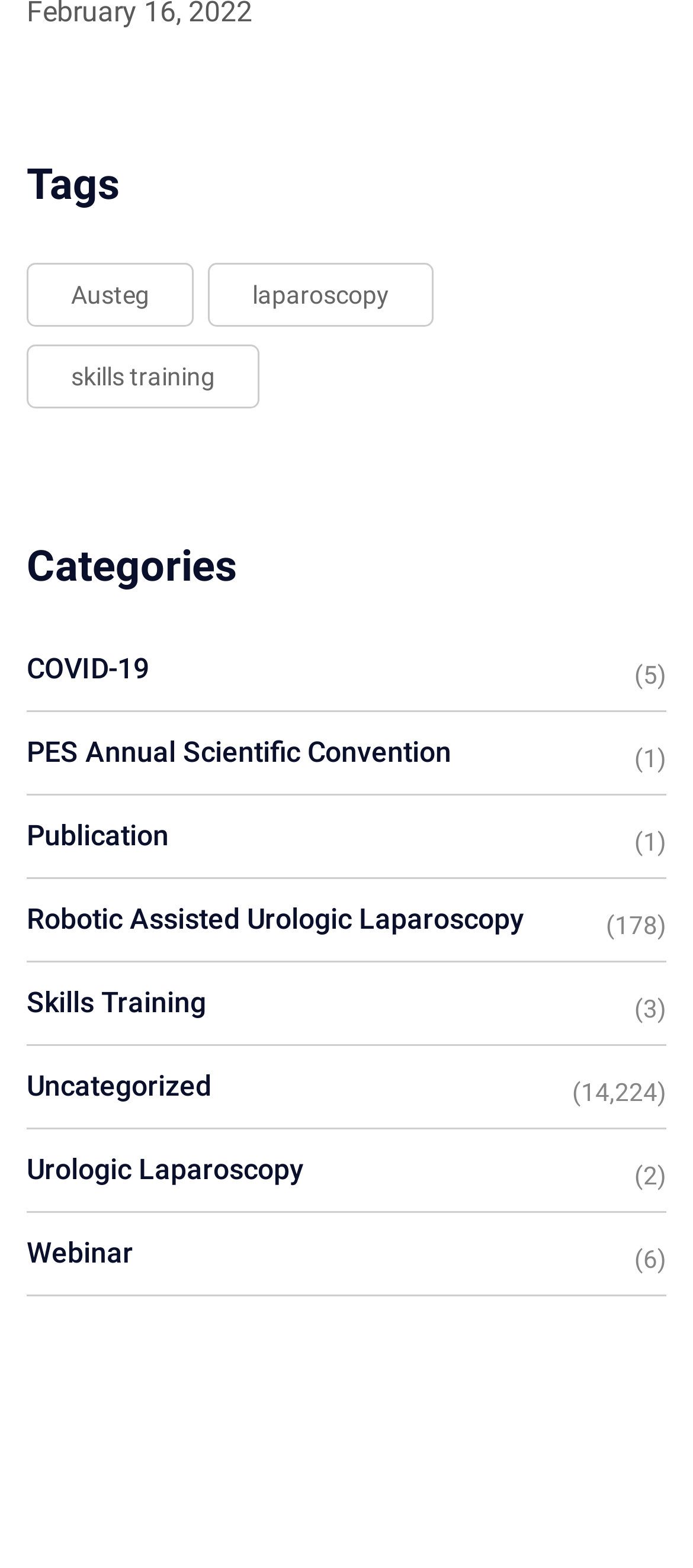How many items are in the 'Uncategorized' category?
Give a one-word or short phrase answer based on the image.

14,224